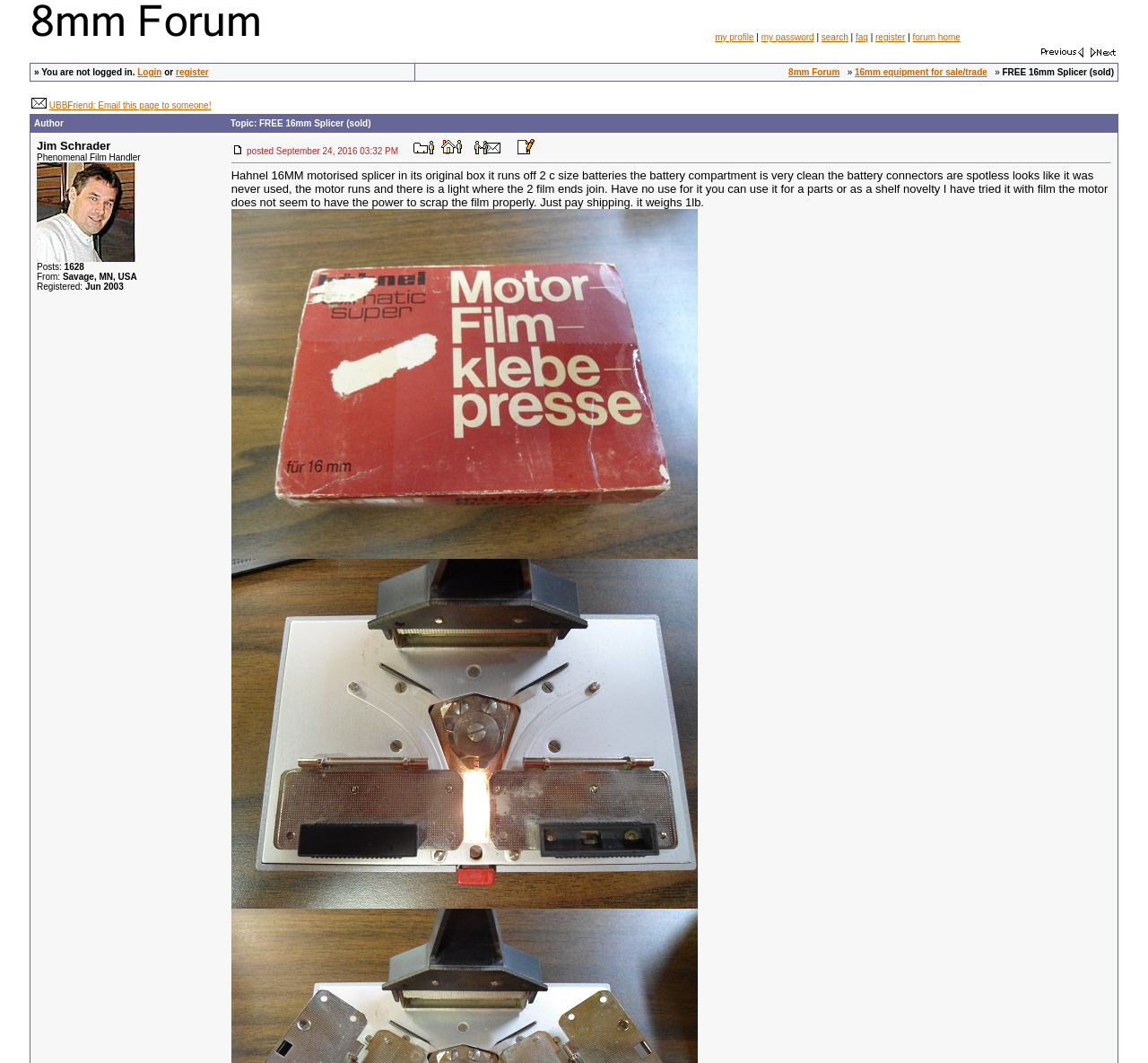Respond to the following question using a concise word or phrase: 
What is the location of the author?

Savage, MN, USA